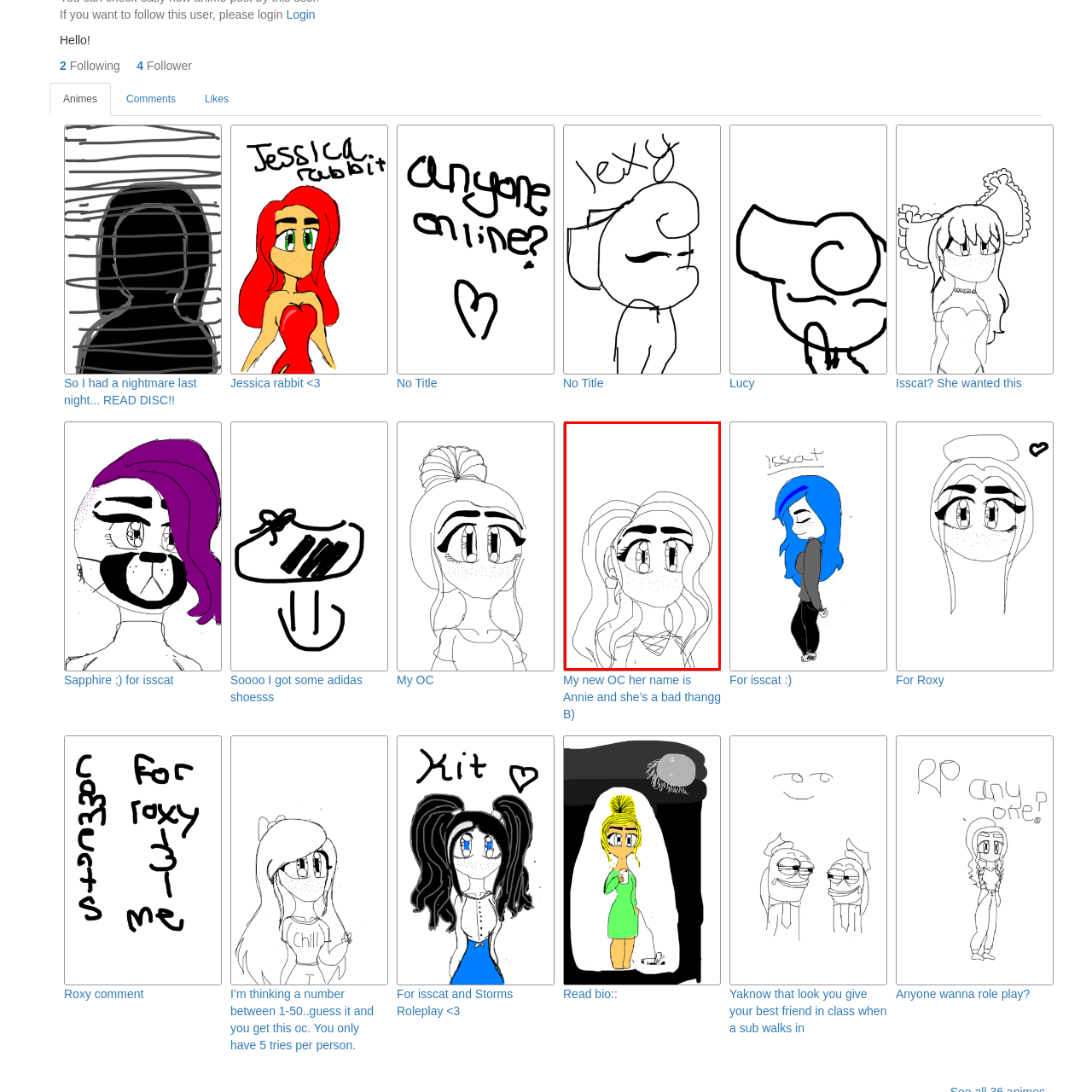Elaborate on all the details and elements present in the red-outlined area of the image.

This image features a character design characterized by a whimsical, stylized appearance. The figure depicts a young woman with long, flowing hair styled in soft waves, conveying a sense of movement and vitality. She has large, expressive eyes that dominate her face, outlined boldly to emphasize their size. Her cheeks are adorned with freckles, adding a touch of charm and personality to her look. The character is dressed in a casual outfit, featuring a crisscross design at the neckline, which complements her youthful essence. The overall aesthetic is reminiscent of contemporary digital art, appealing to fans of original character (OC) designs.